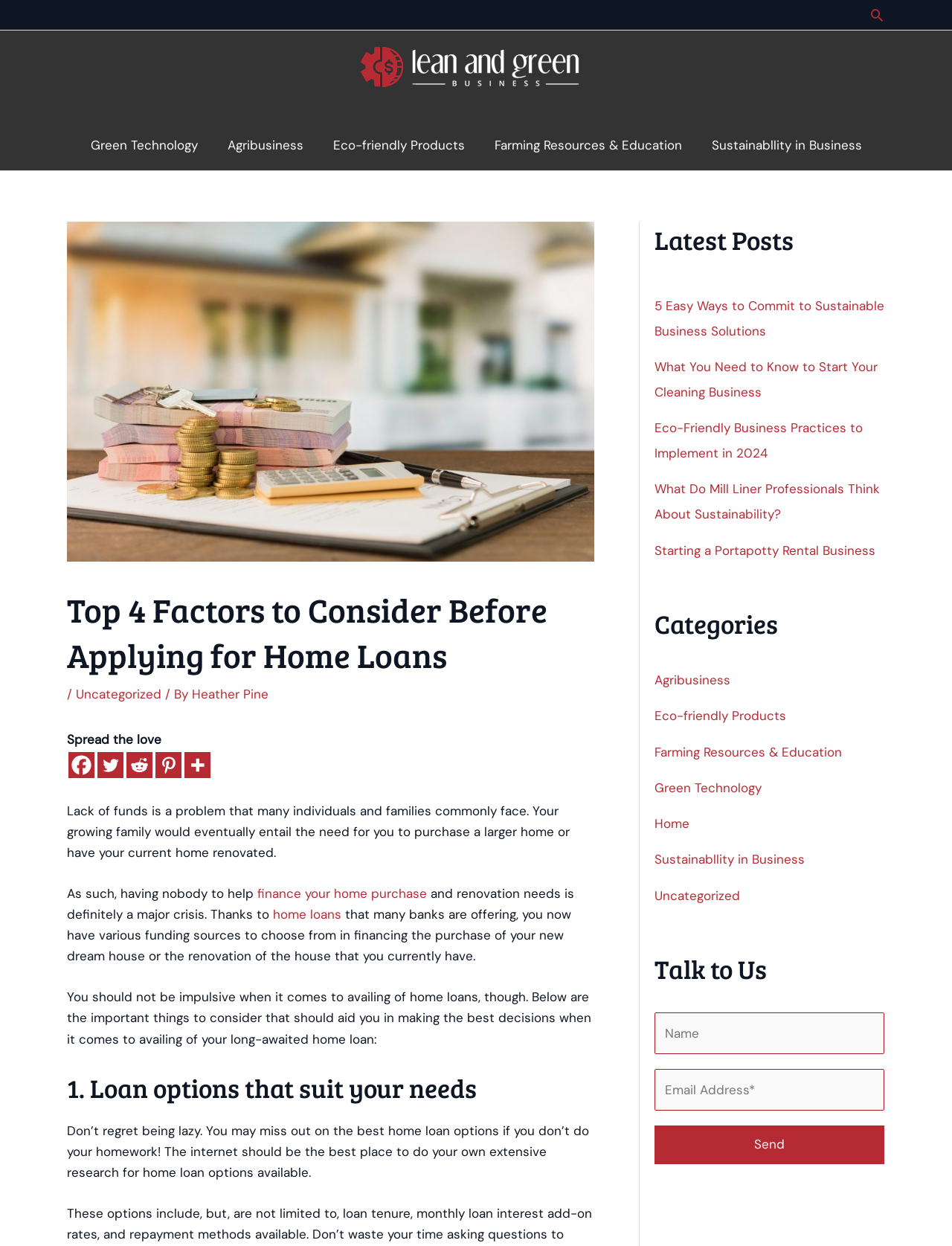Point out the bounding box coordinates of the section to click in order to follow this instruction: "Navigate to Green Technology page".

[0.079, 0.096, 0.223, 0.137]